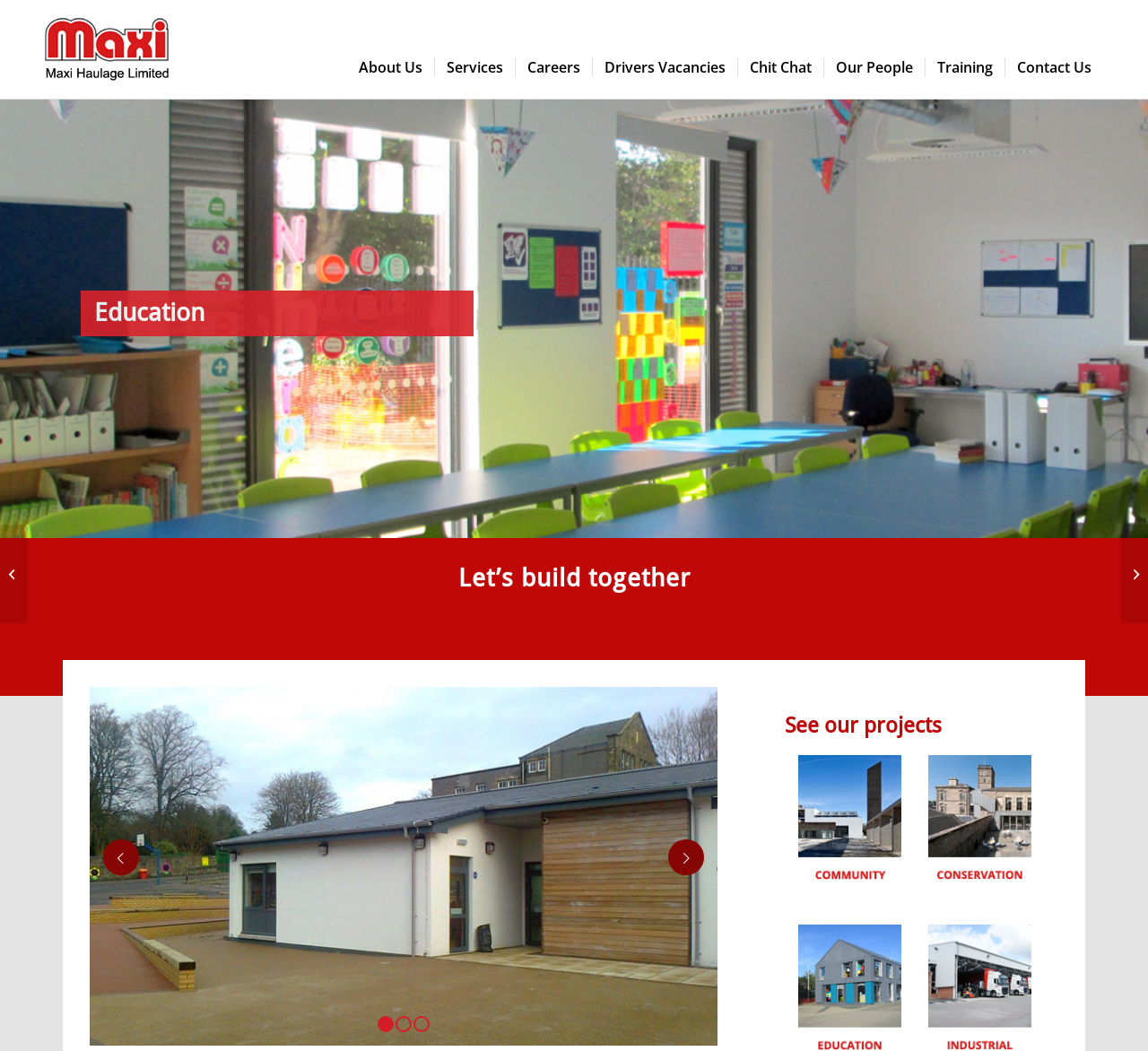Please give a one-word or short phrase response to the following question: 
What is the name of the school?

Hermitage Primary School